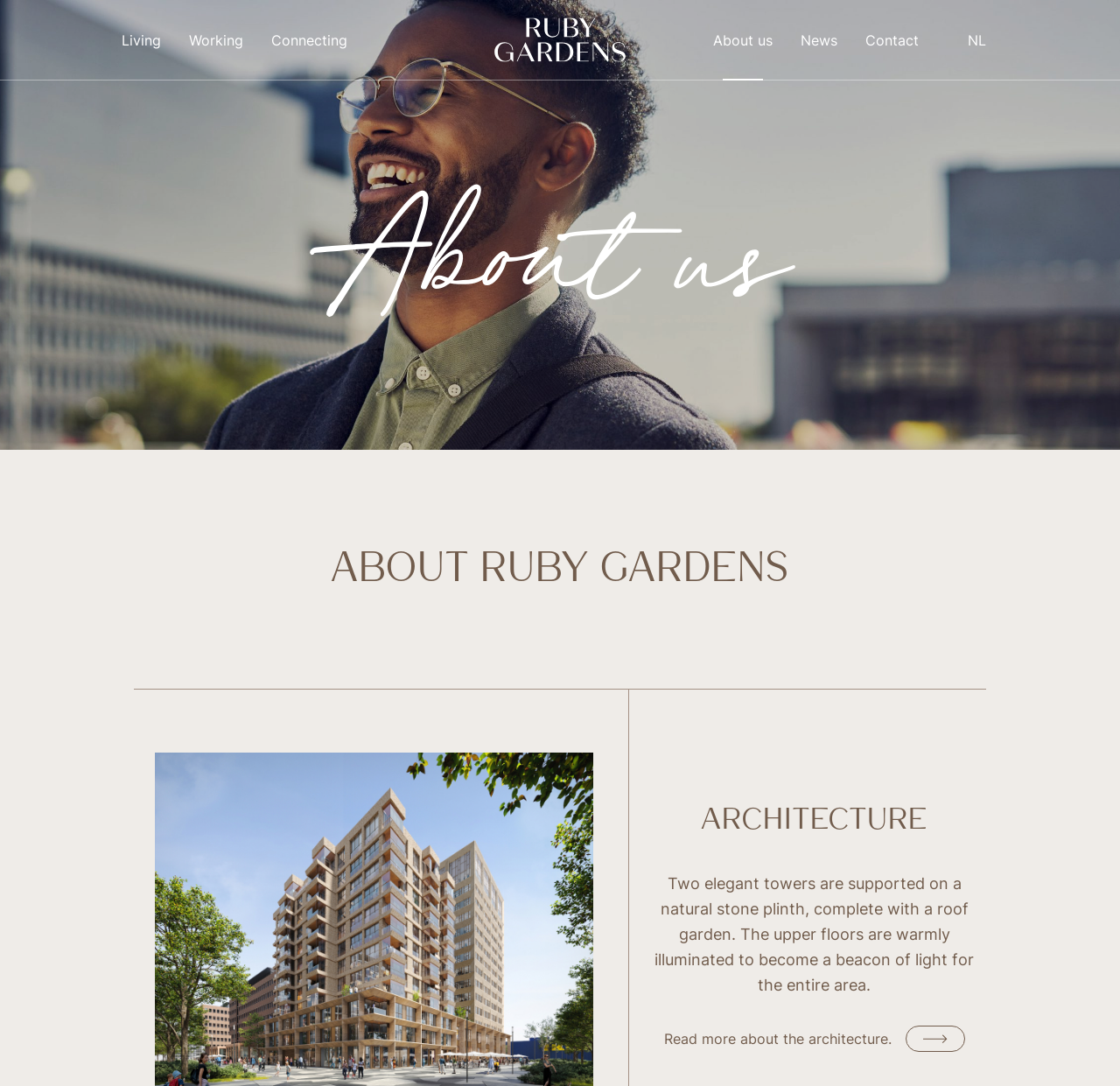What is the theme of the 'Connecting' section?
Please respond to the question with as much detail as possible.

The webpage does not provide specific information about the theme of the 'Connecting' section, it only mentions it as one of the main sections along with 'Living' and 'Working'.